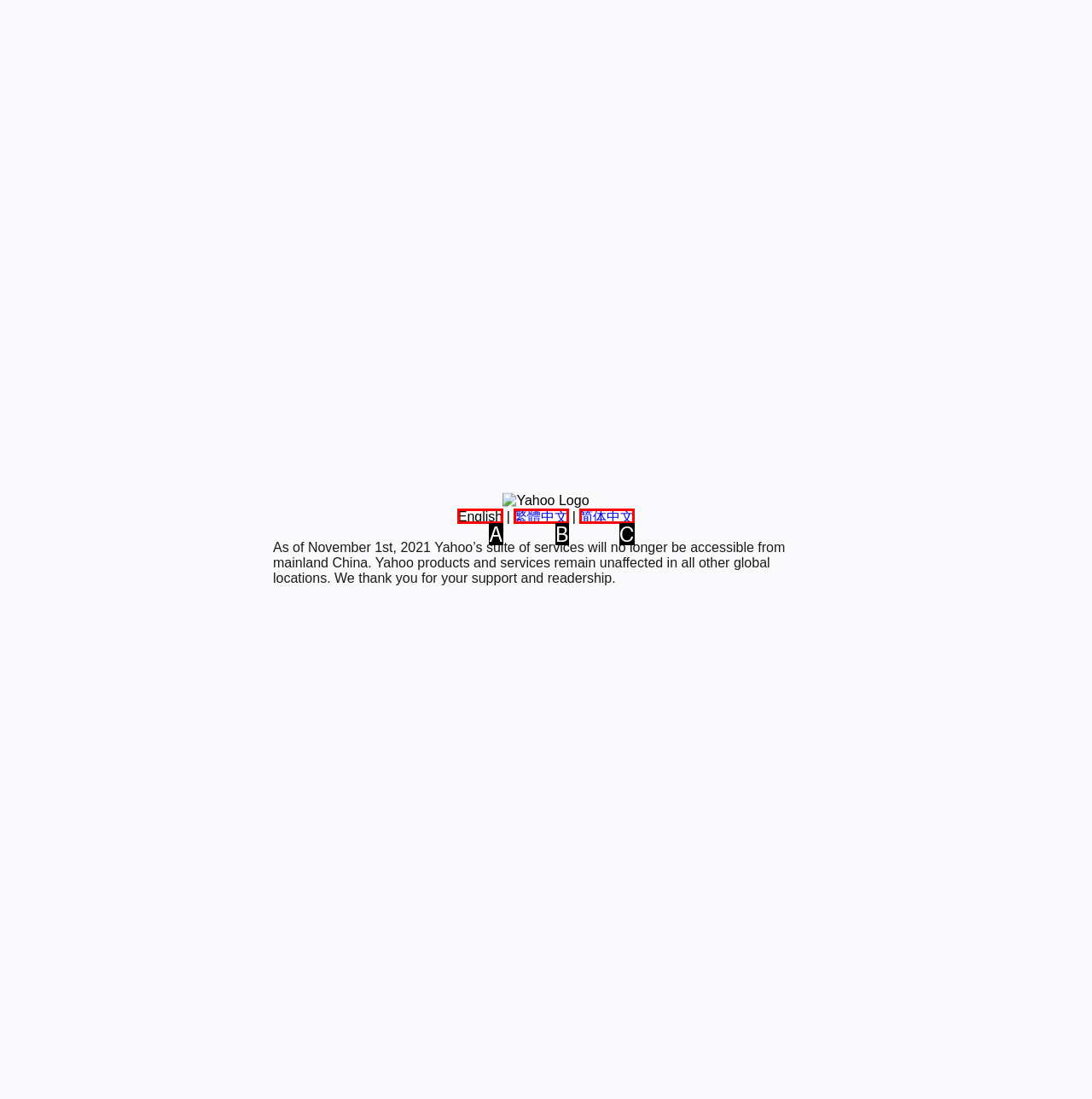Which option best describes: 繁體中文
Respond with the letter of the appropriate choice.

B